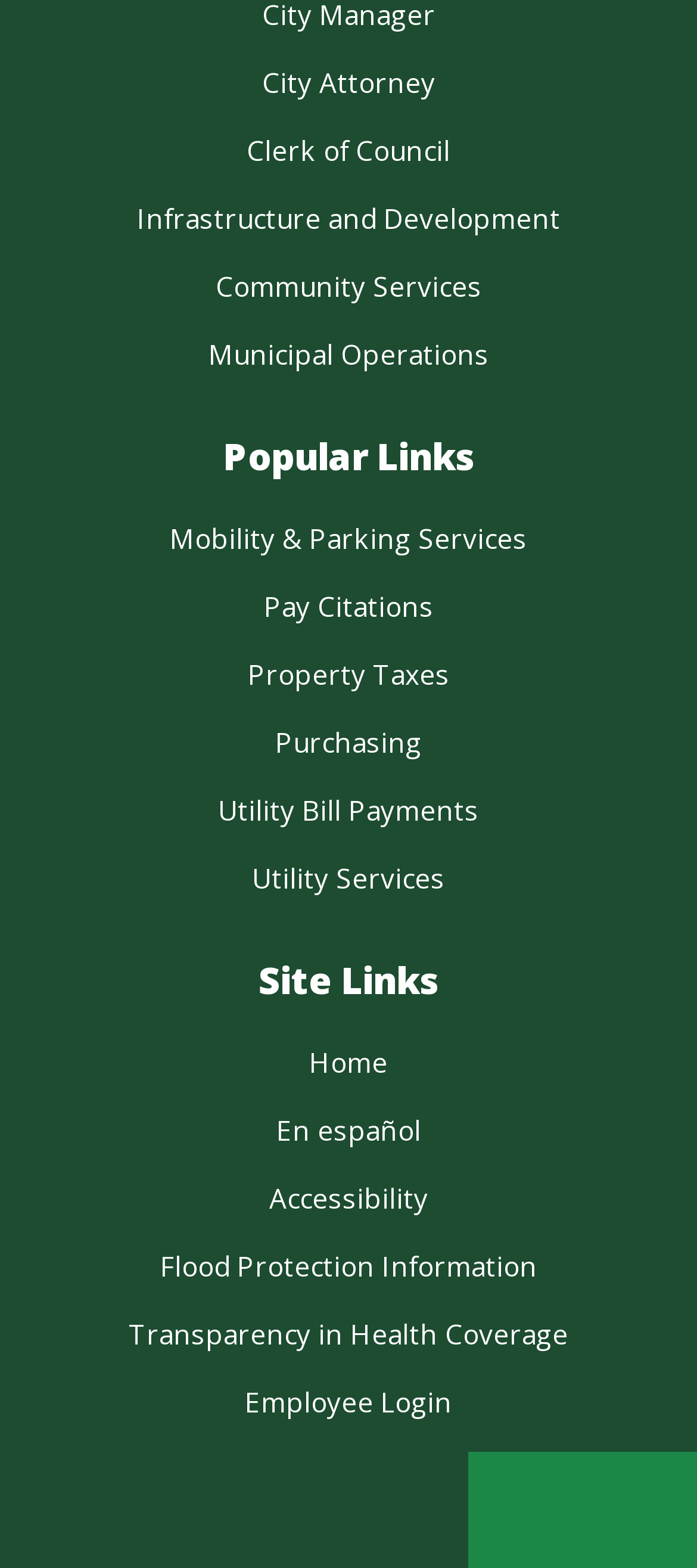What is the name of the service that allows users to pay citations?
Using the picture, provide a one-word or short phrase answer.

Pay Citations